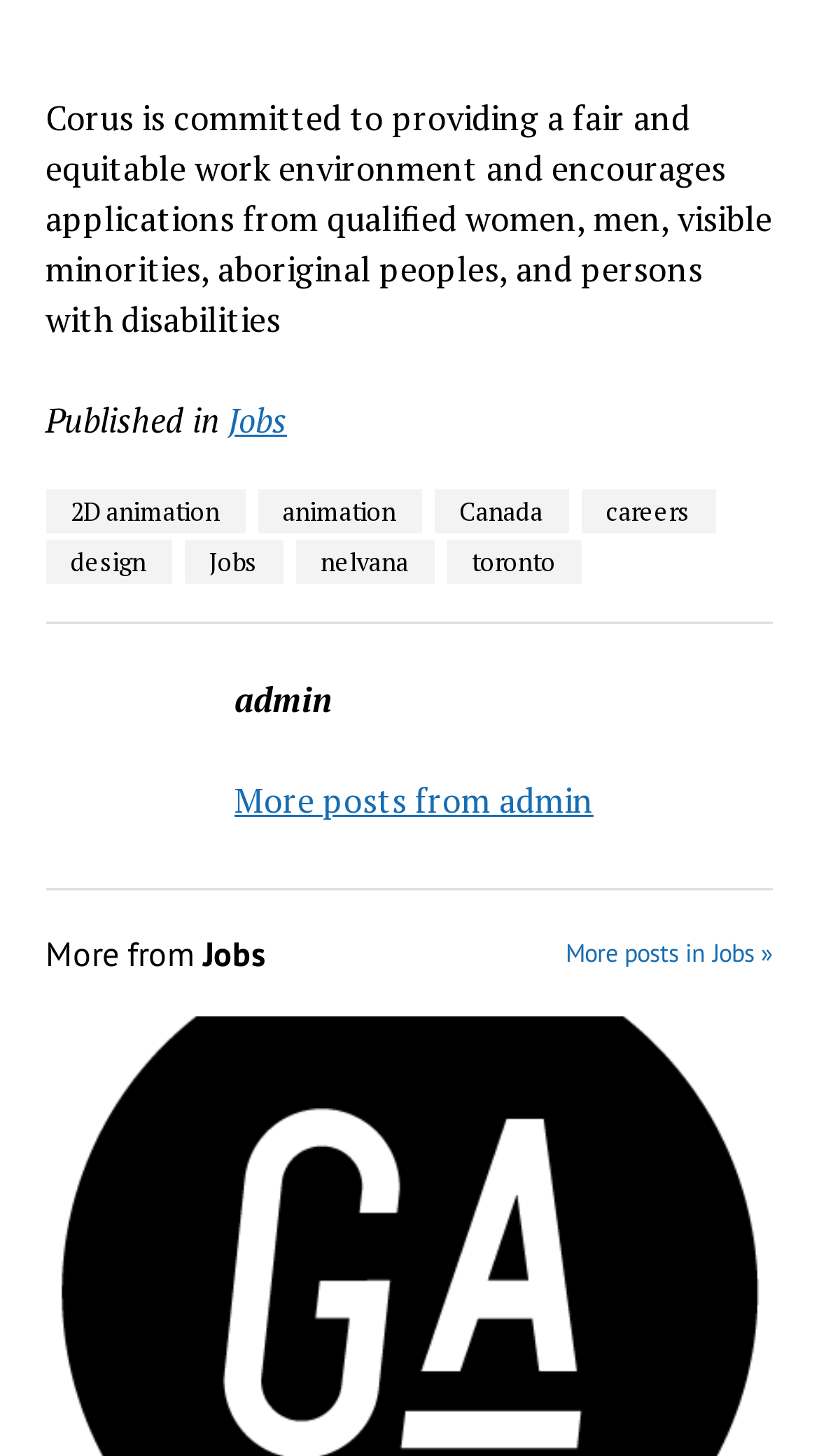Please provide a comprehensive answer to the question based on the screenshot: What is the company's commitment?

The company, Corus, is committed to providing a fair and equitable work environment, as stated in the static text at the top of the webpage.